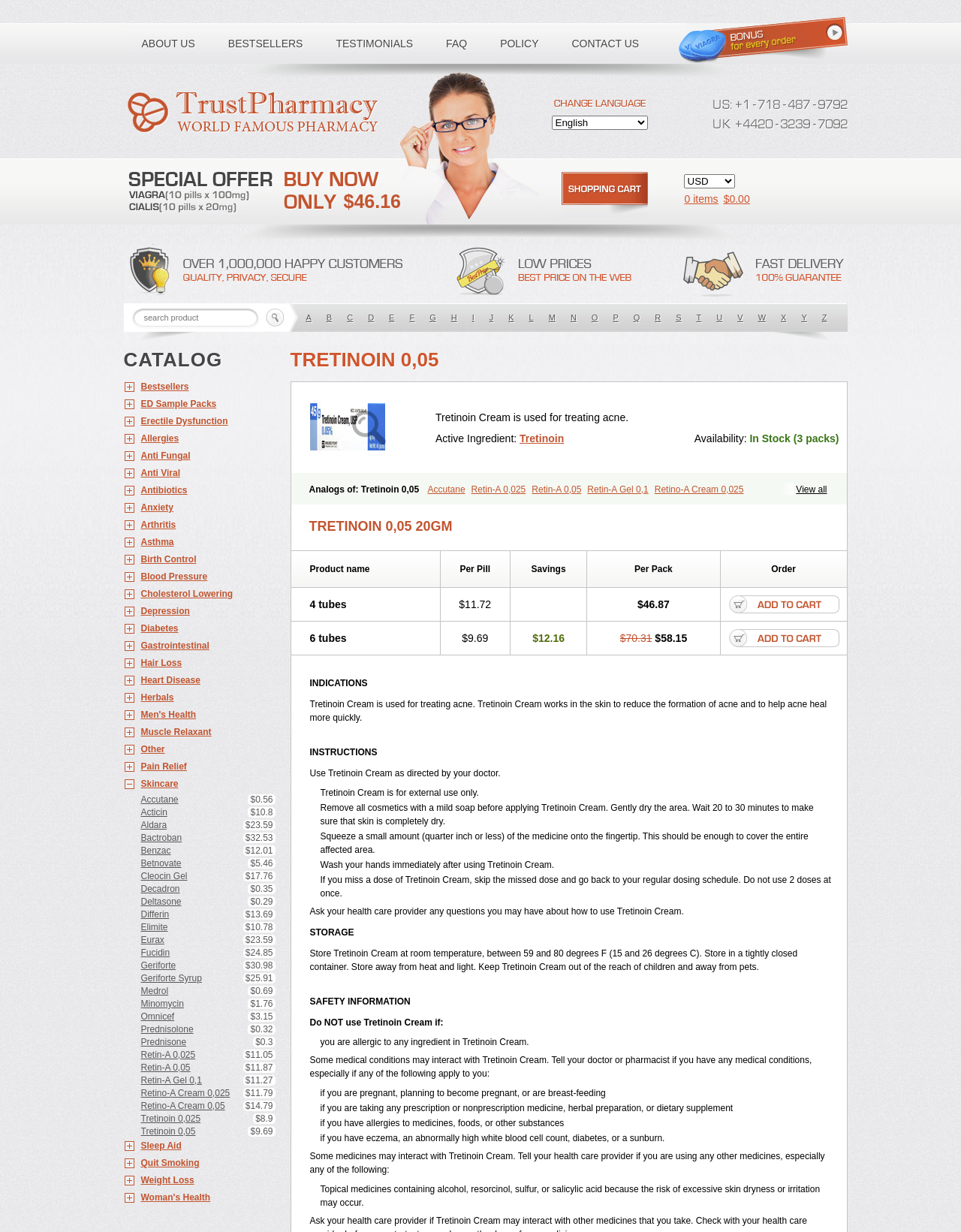Respond to the question with just a single word or phrase: 
What is the purpose of the textbox?

Search product